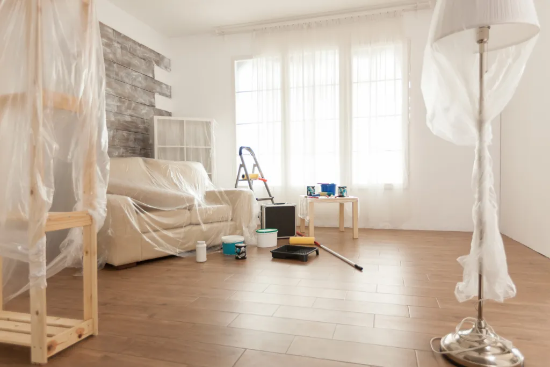Provide a one-word or one-phrase answer to the question:
What is the purpose of the ladder?

Height work